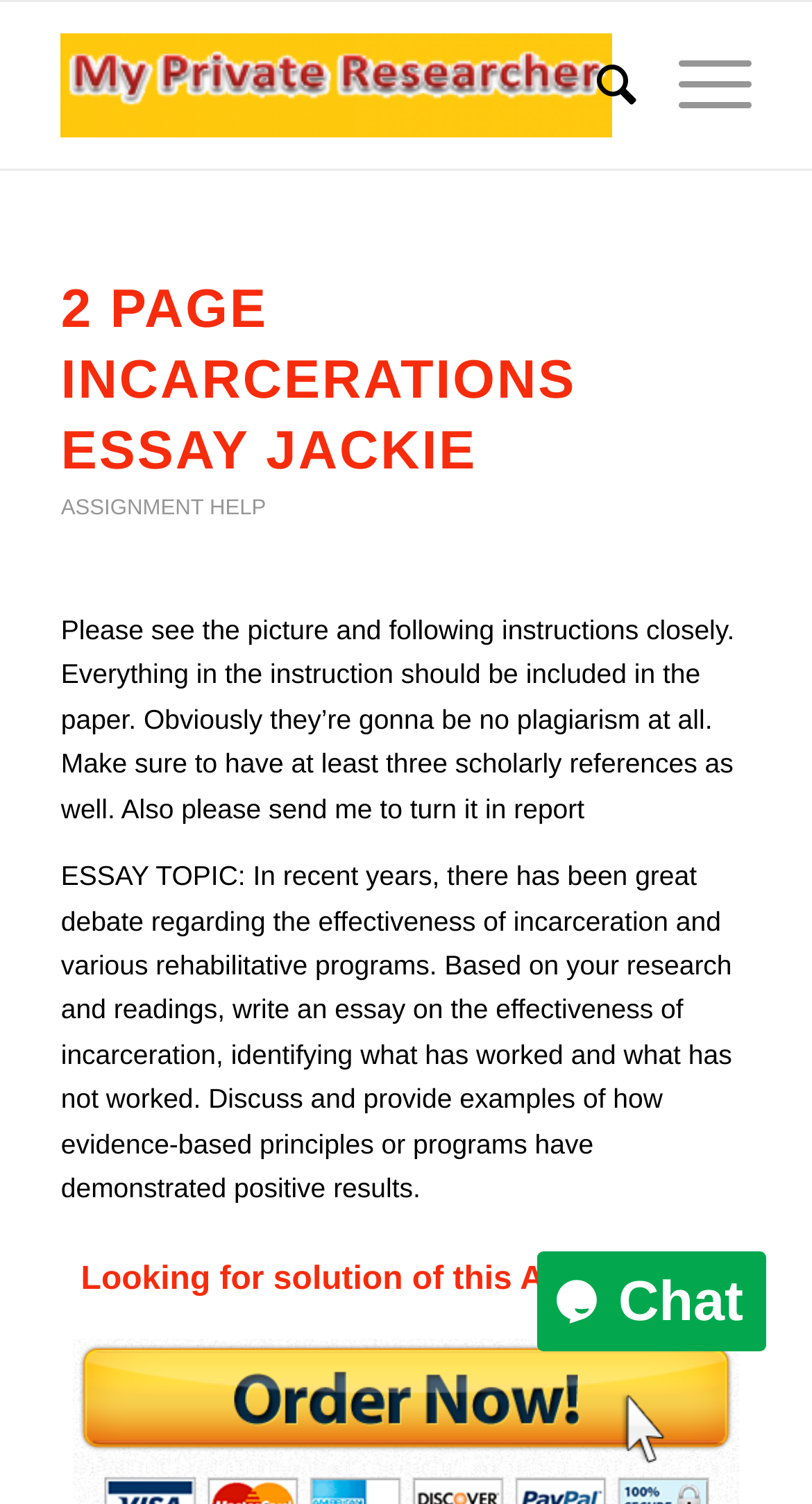Please extract the title of the webpage.

2 PAGE INCARCERATIONS ESSAY JACKIE